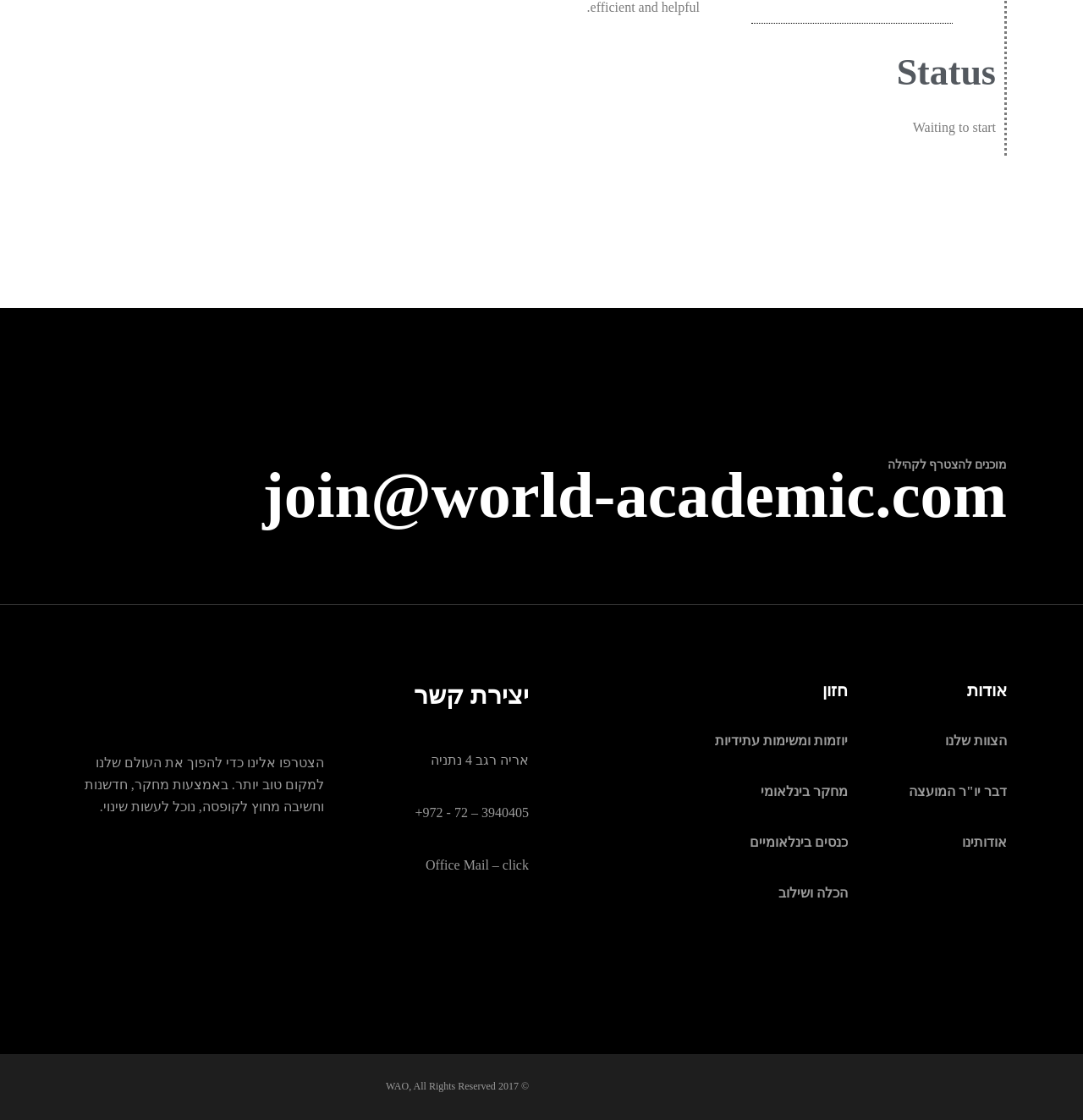What is the address of the office?
Look at the webpage screenshot and answer the question with a detailed explanation.

The address of the office is provided in the text 'אריה רגב 4 נתניה' which is located under the heading 'יצירת קשר'.